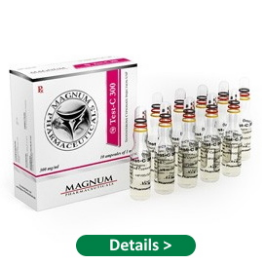How many ampoules are in the box?
Using the visual information, reply with a single word or short phrase.

Ten